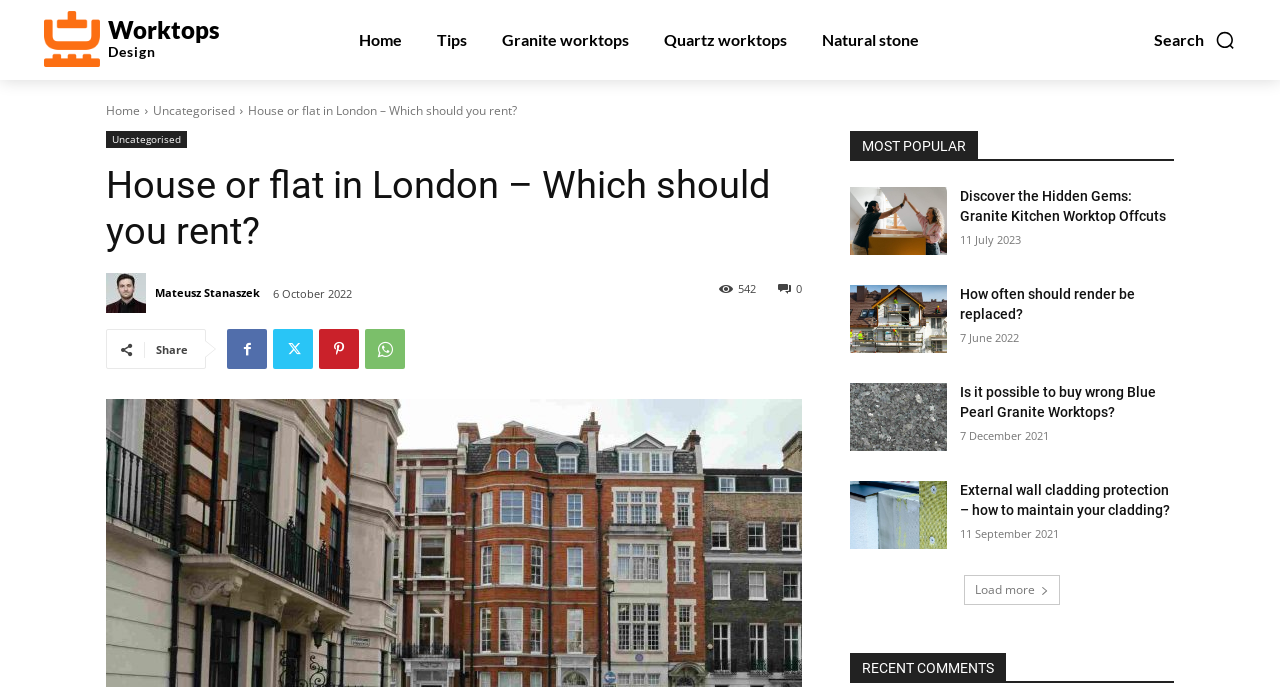Find the bounding box coordinates for the HTML element described in this sentence: "Tips". Provide the coordinates as four float numbers between 0 and 1, in the format [left, top, right, bottom].

[0.338, 0.0, 0.369, 0.116]